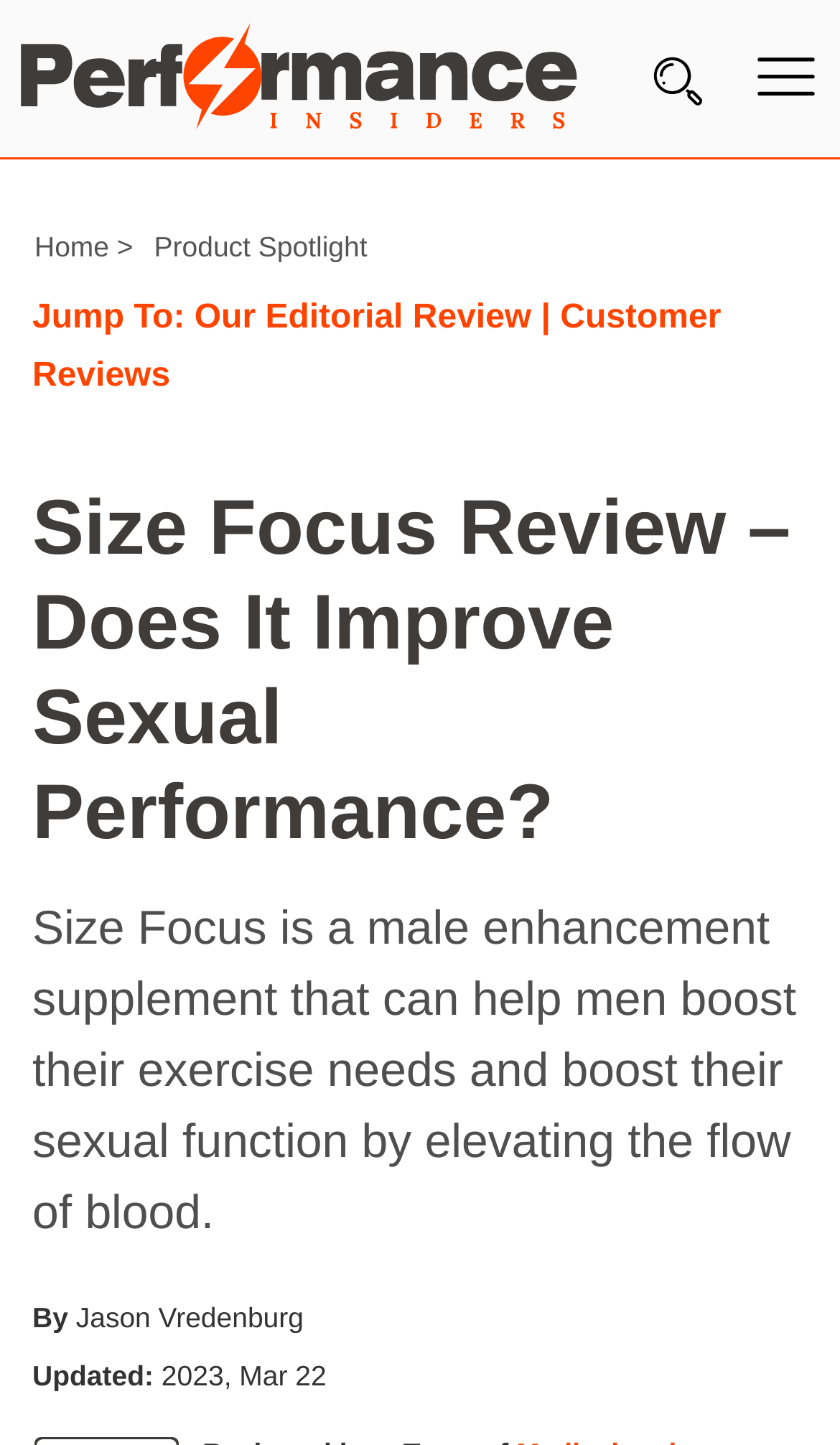Locate the bounding box coordinates of the element that needs to be clicked to carry out the instruction: "Go to the Product Spotlight page". The coordinates should be given as four float numbers ranging from 0 to 1, i.e., [left, top, right, bottom].

[0.0, 0.461, 0.062, 0.568]